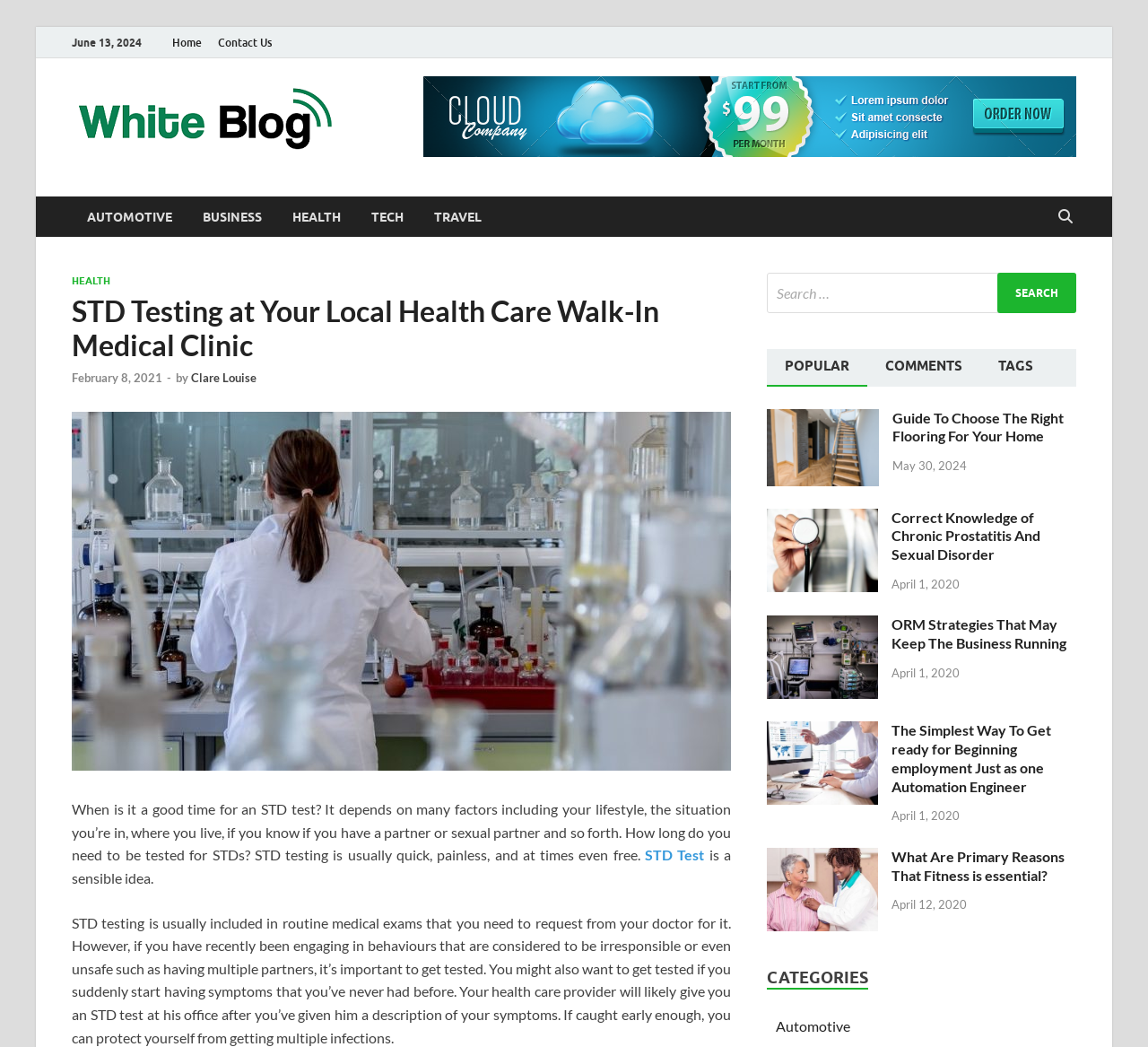Extract the bounding box coordinates of the UI element described by: "Popular". The coordinates should include four float numbers ranging from 0 to 1, e.g., [left, top, right, bottom].

[0.668, 0.333, 0.756, 0.367]